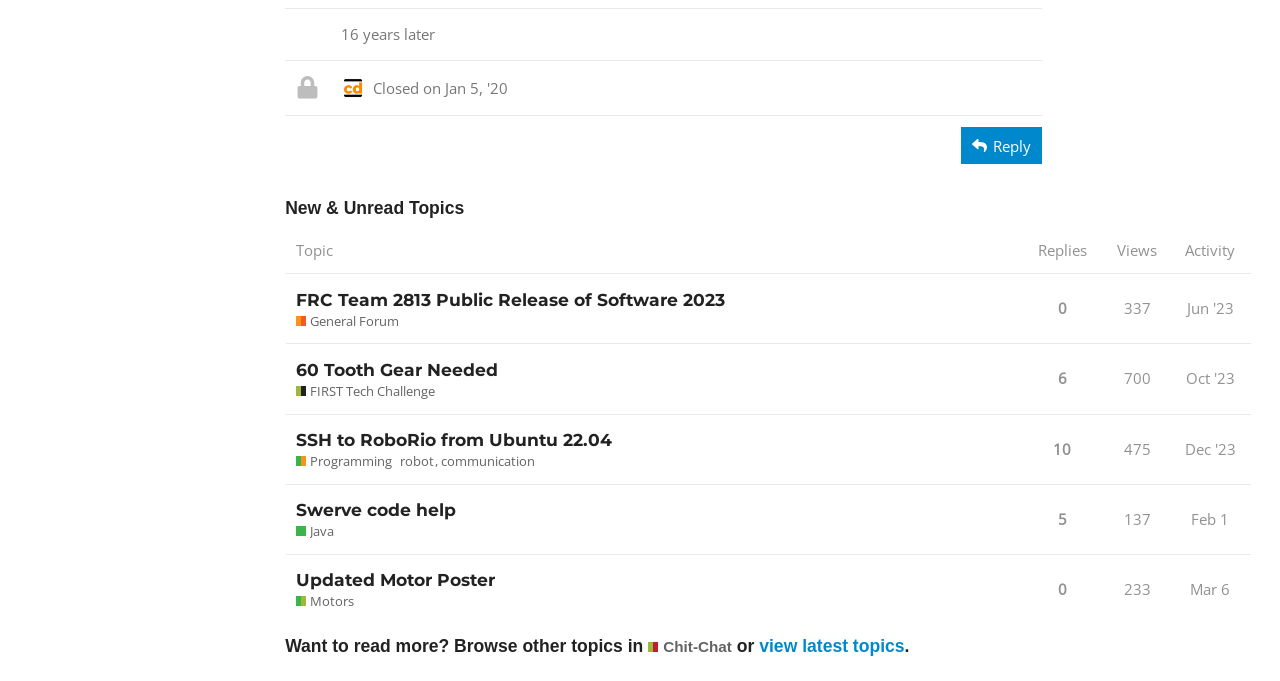What is the purpose of the 'Chit-Chat' section?
Based on the image, answer the question with as much detail as possible.

I determined the answer by looking at the link 'Chit-Chat' and finding the adjacent generic text 'Any off-topic discussion should happen here', which describes the purpose of the 'Chit-Chat' section.